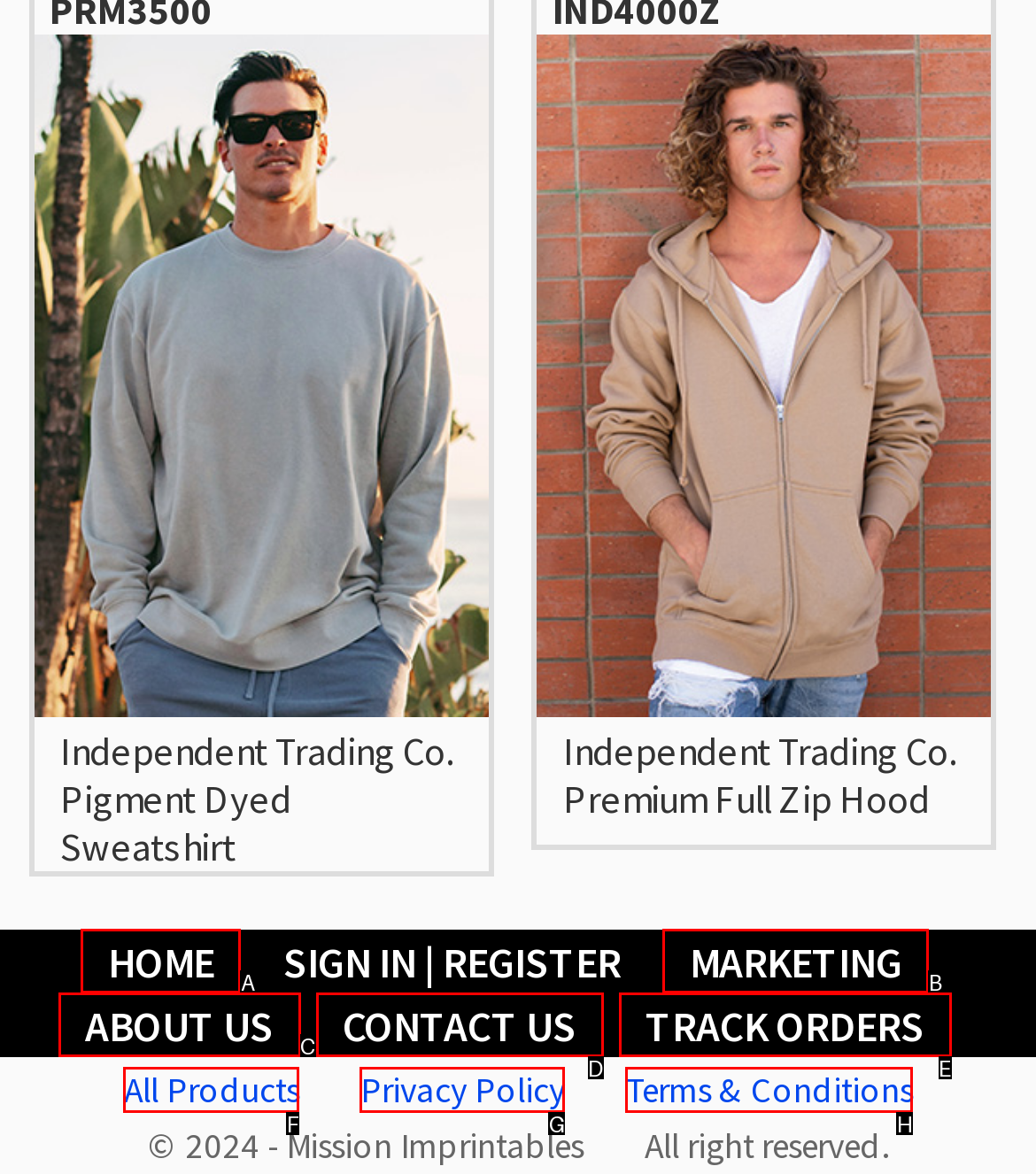Based on the description: Home, select the HTML element that fits best. Provide the letter of the matching option.

A